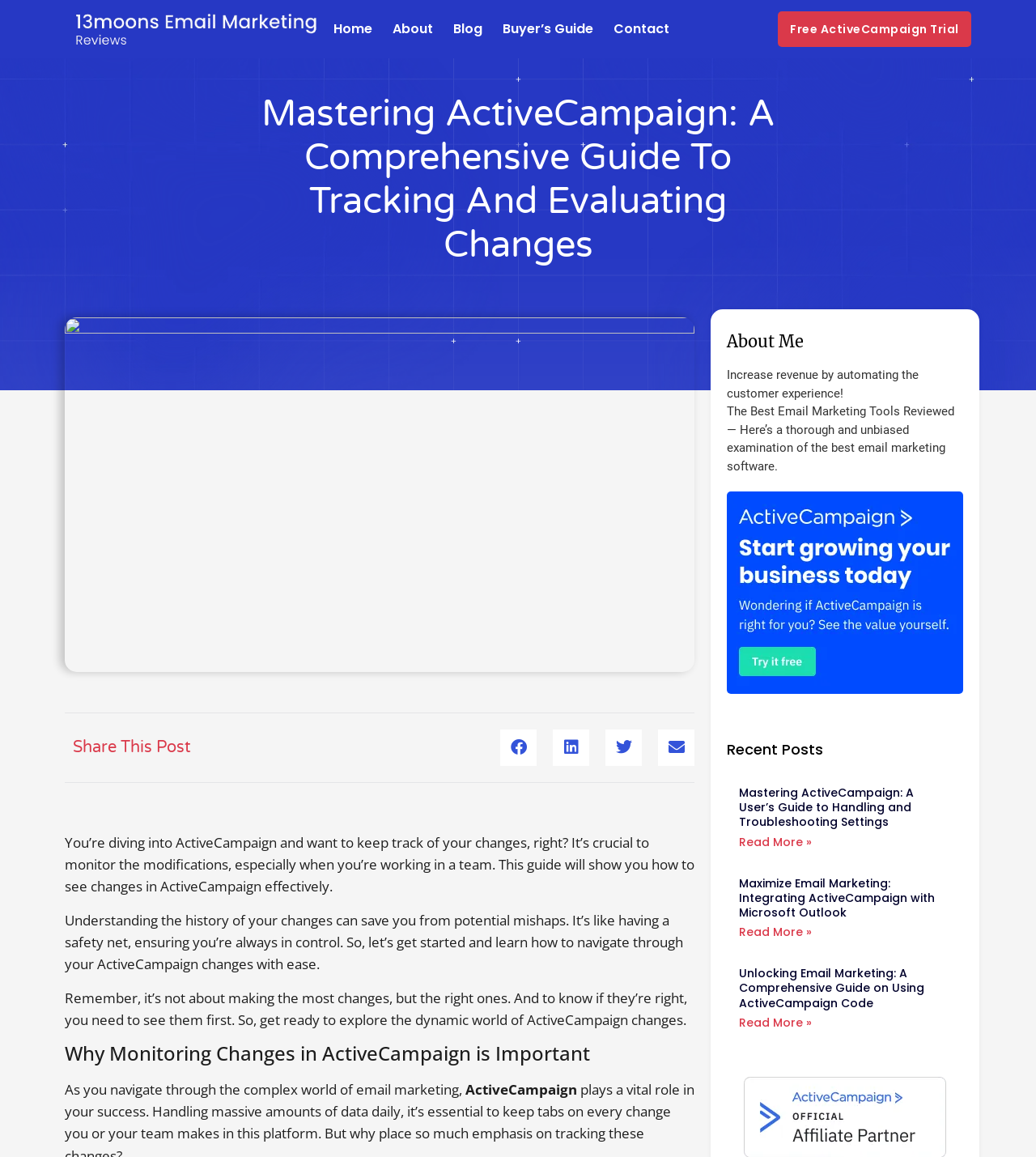Please find the bounding box coordinates of the element that needs to be clicked to perform the following instruction: "Read more about 'Mastering ActiveCampaign: A User’s Guide to Handling and Troubleshooting Settings'". The bounding box coordinates should be four float numbers between 0 and 1, represented as [left, top, right, bottom].

[0.713, 0.72, 0.784, 0.734]